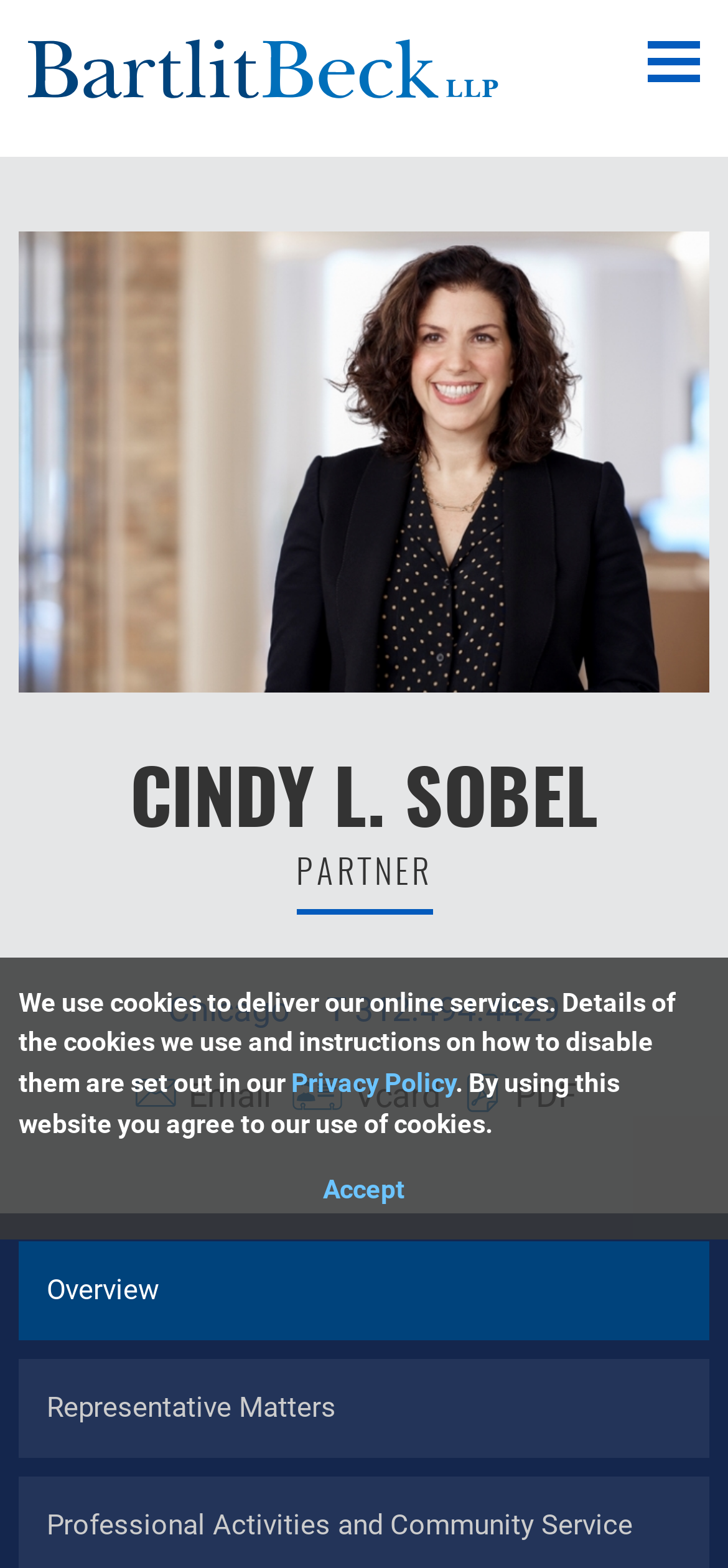Please identify the coordinates of the bounding box for the clickable region that will accomplish this instruction: "Visit Bartlit Beck LLP's website".

[0.038, 0.043, 0.685, 0.068]